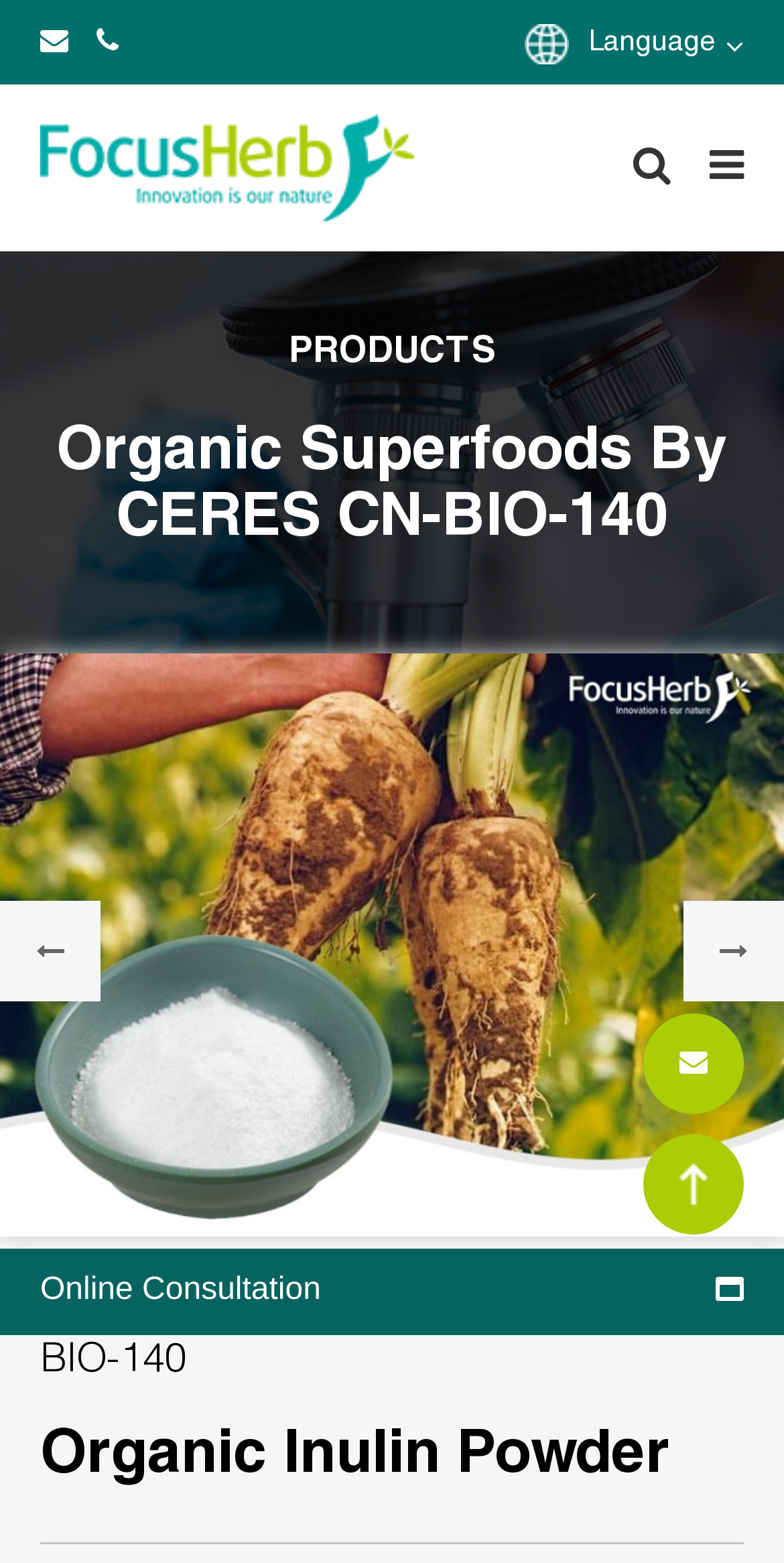Please provide a comprehensive answer to the question below using the information from the image: What is the image on the top of the page?

I found an image element with the text 'Organic Inulin Powder', which suggests that it is the image on the top of the page, likely representing the product.